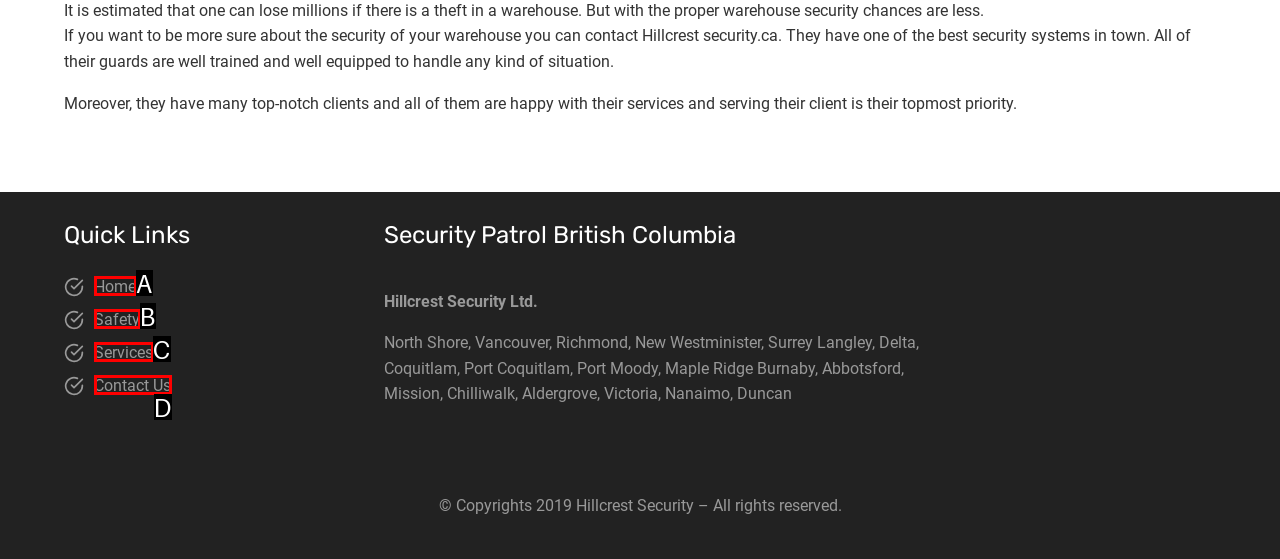Select the HTML element that corresponds to the description: Contact Us. Answer with the letter of the matching option directly from the choices given.

D